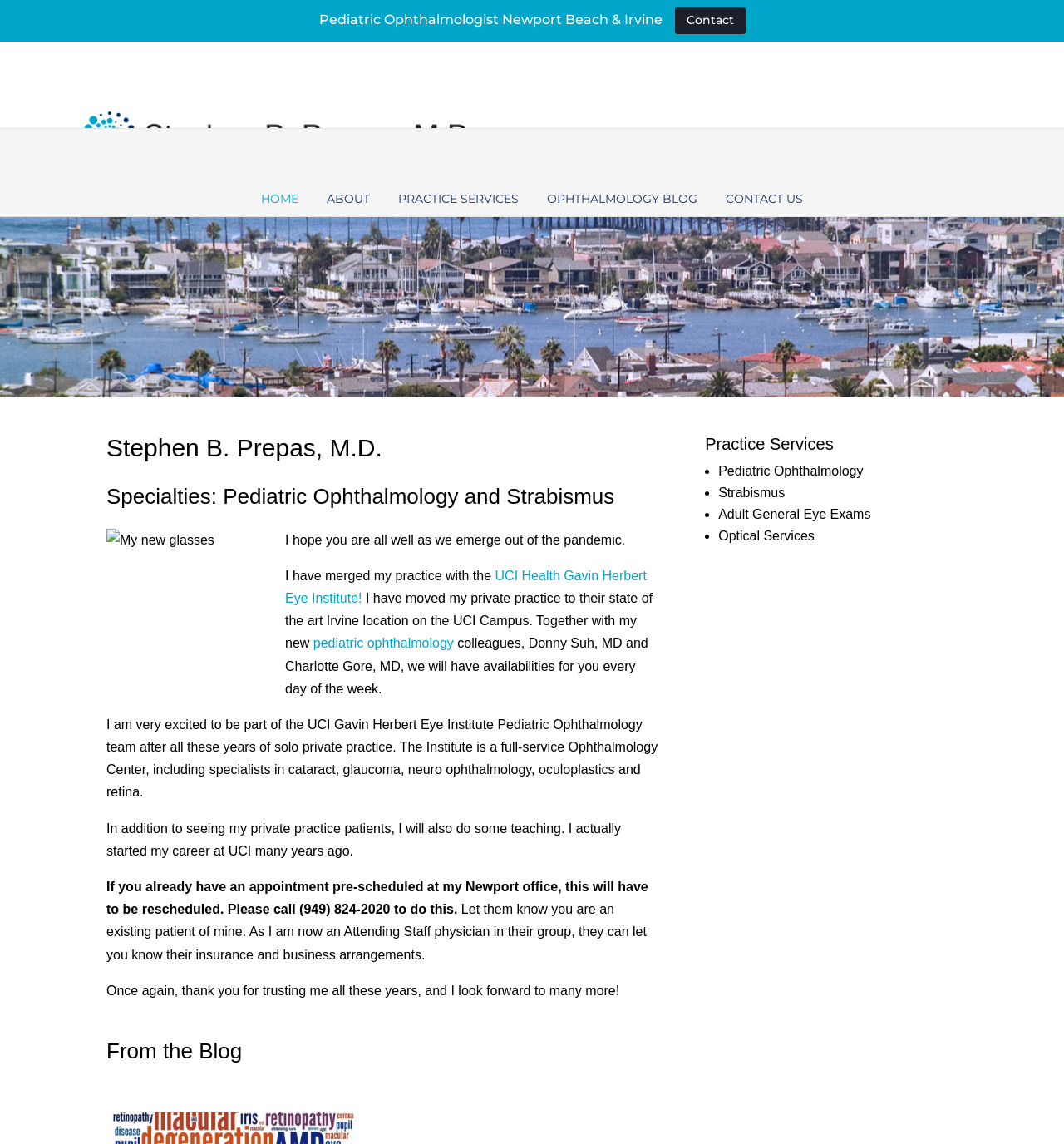Please find the main title text of this webpage.

Stephen B. Prepas, M.D.